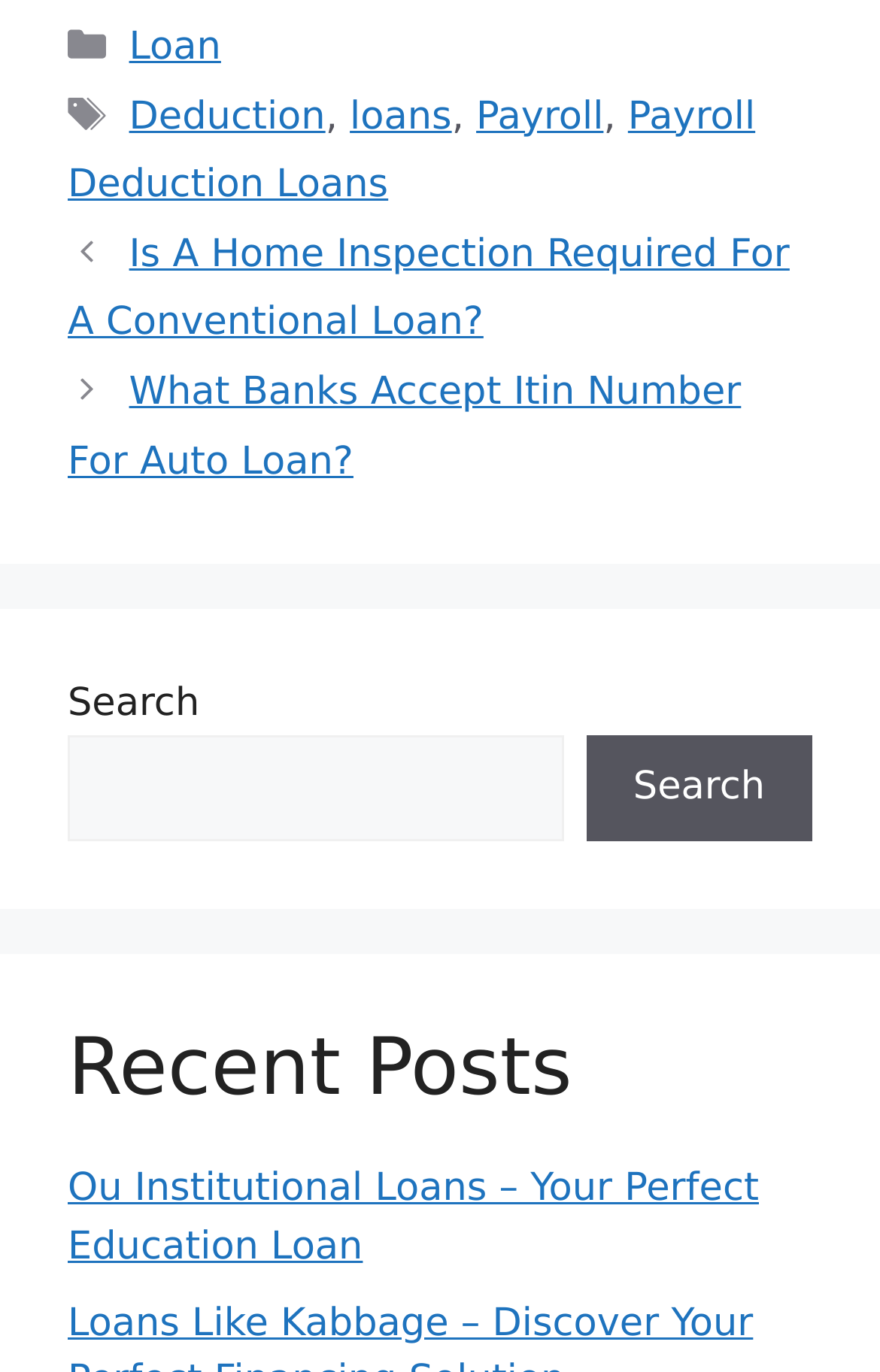How many recent posts are listed on the webpage?
Kindly offer a comprehensive and detailed response to the question.

Under the 'Recent Posts' heading, I counted two links to posts, namely 'Ou Institutional Loans – Your Perfect Education Loan' and another one above it, which suggests that there are two recent posts listed on the webpage.